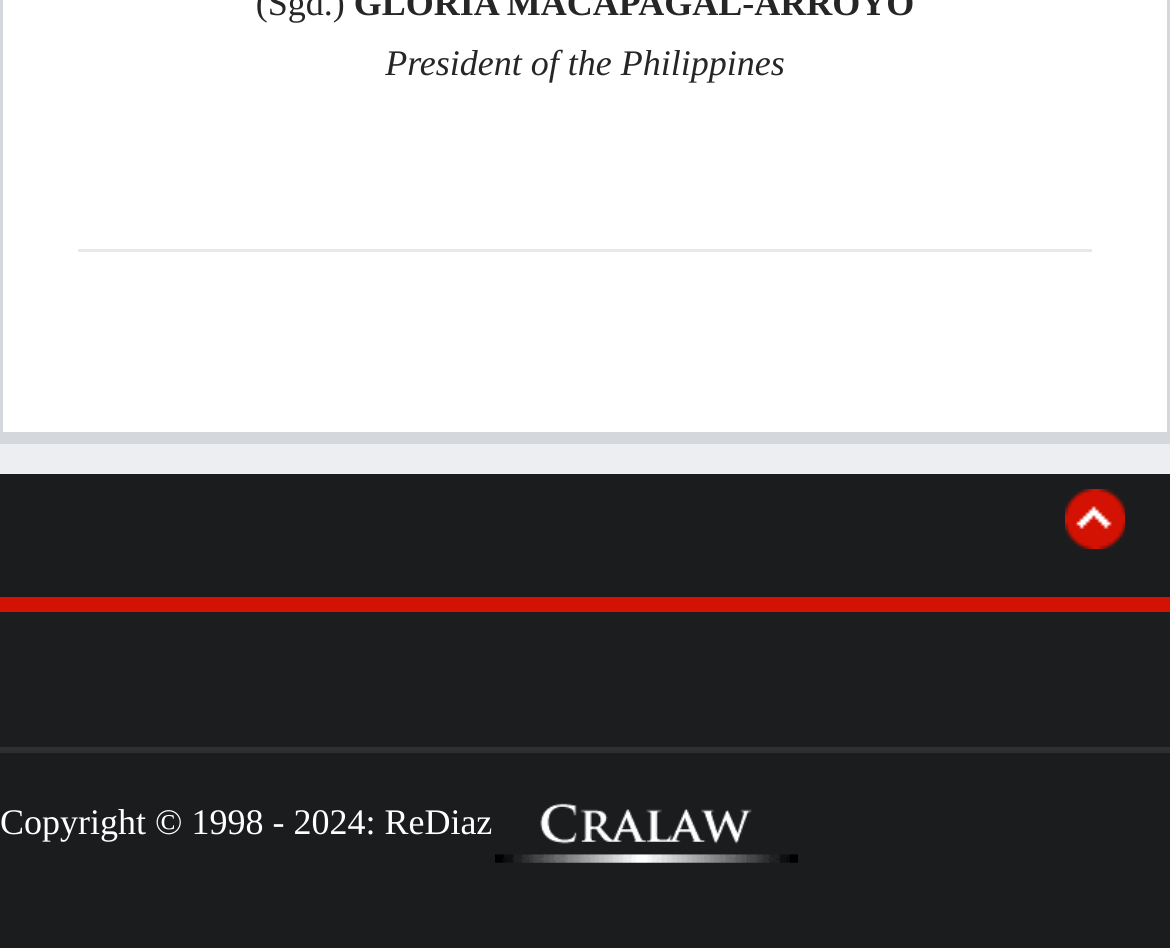Identify the bounding box of the UI component described as: "title="ChanRobles Virtual Law Library"".

[0.422, 0.825, 0.681, 0.937]